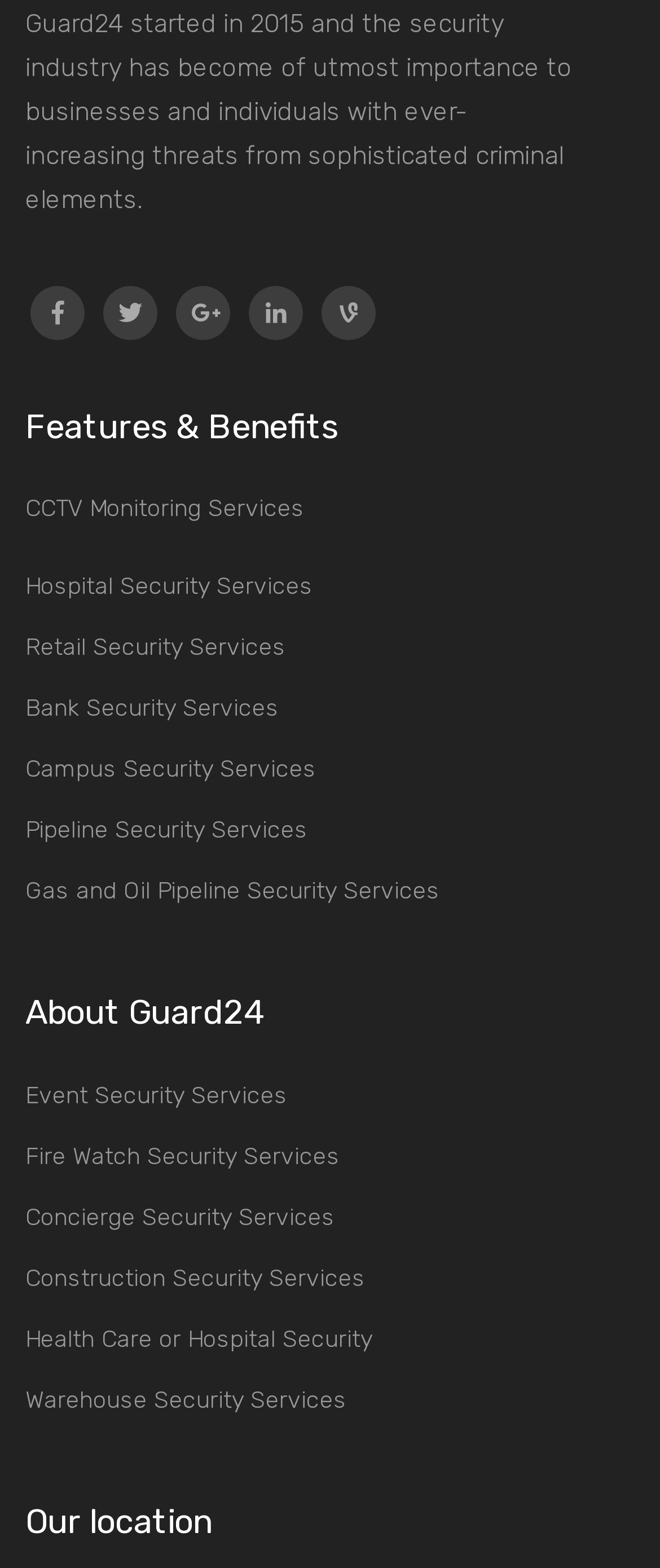Please identify the coordinates of the bounding box for the clickable region that will accomplish this instruction: "Click the Hospital Security Services link".

[0.038, 0.361, 0.474, 0.389]